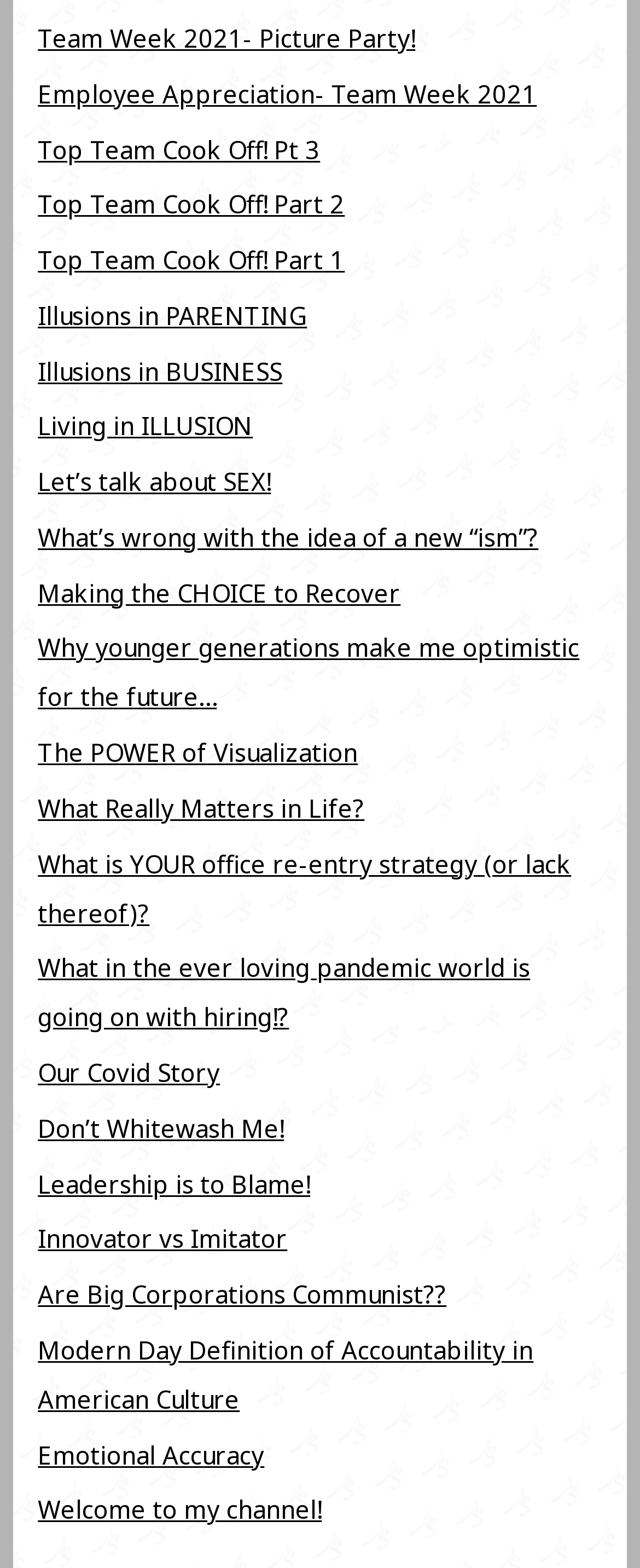Specify the bounding box coordinates (top-left x, top-left y, bottom-right x, bottom-right y) of the UI element in the screenshot that matches this description: Don’t Whitewash Me!

[0.059, 0.709, 0.444, 0.73]